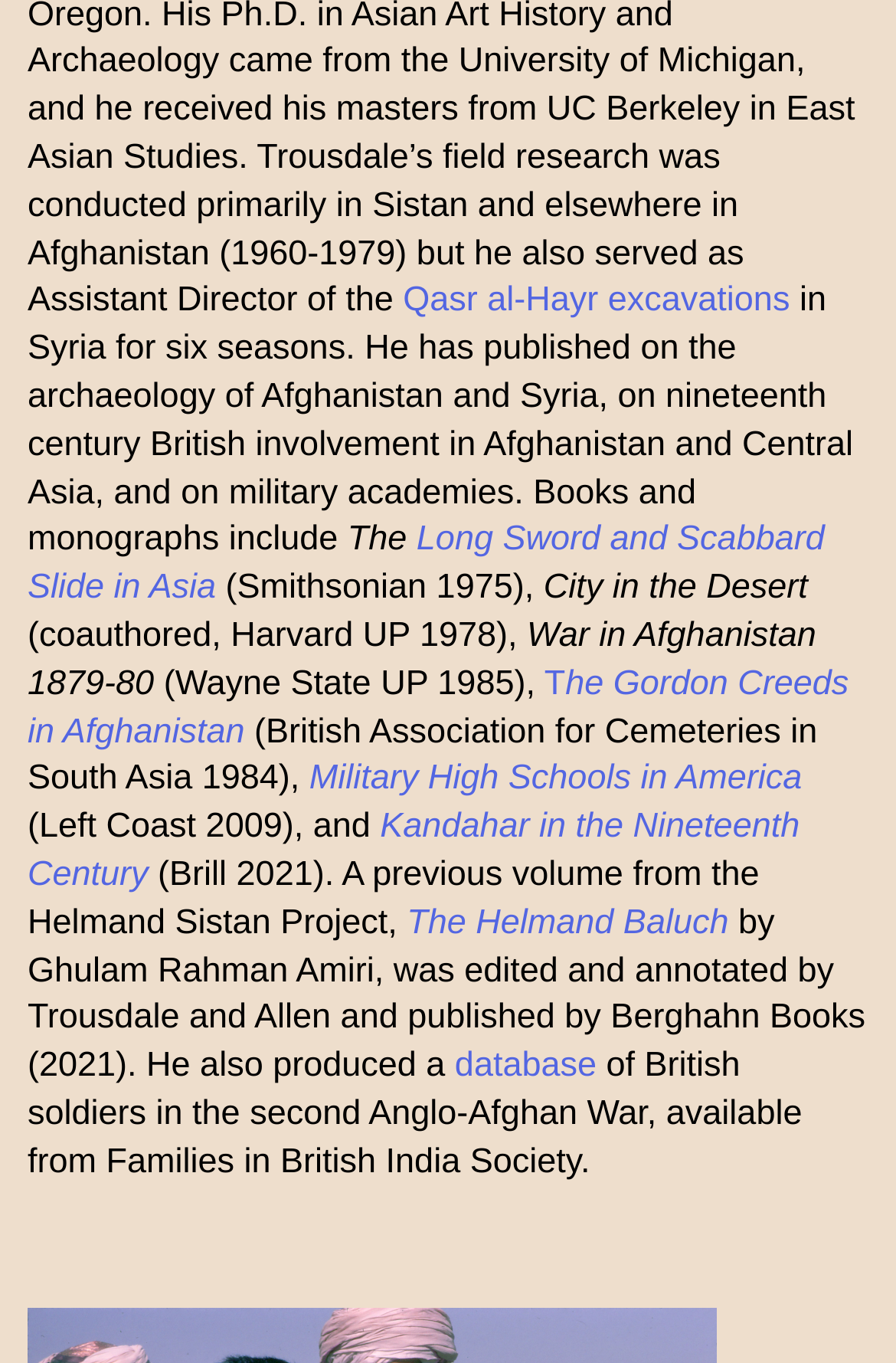Please provide a one-word or short phrase answer to the question:
What is the name of the project mentioned in the text?

Helmand Sistan Project